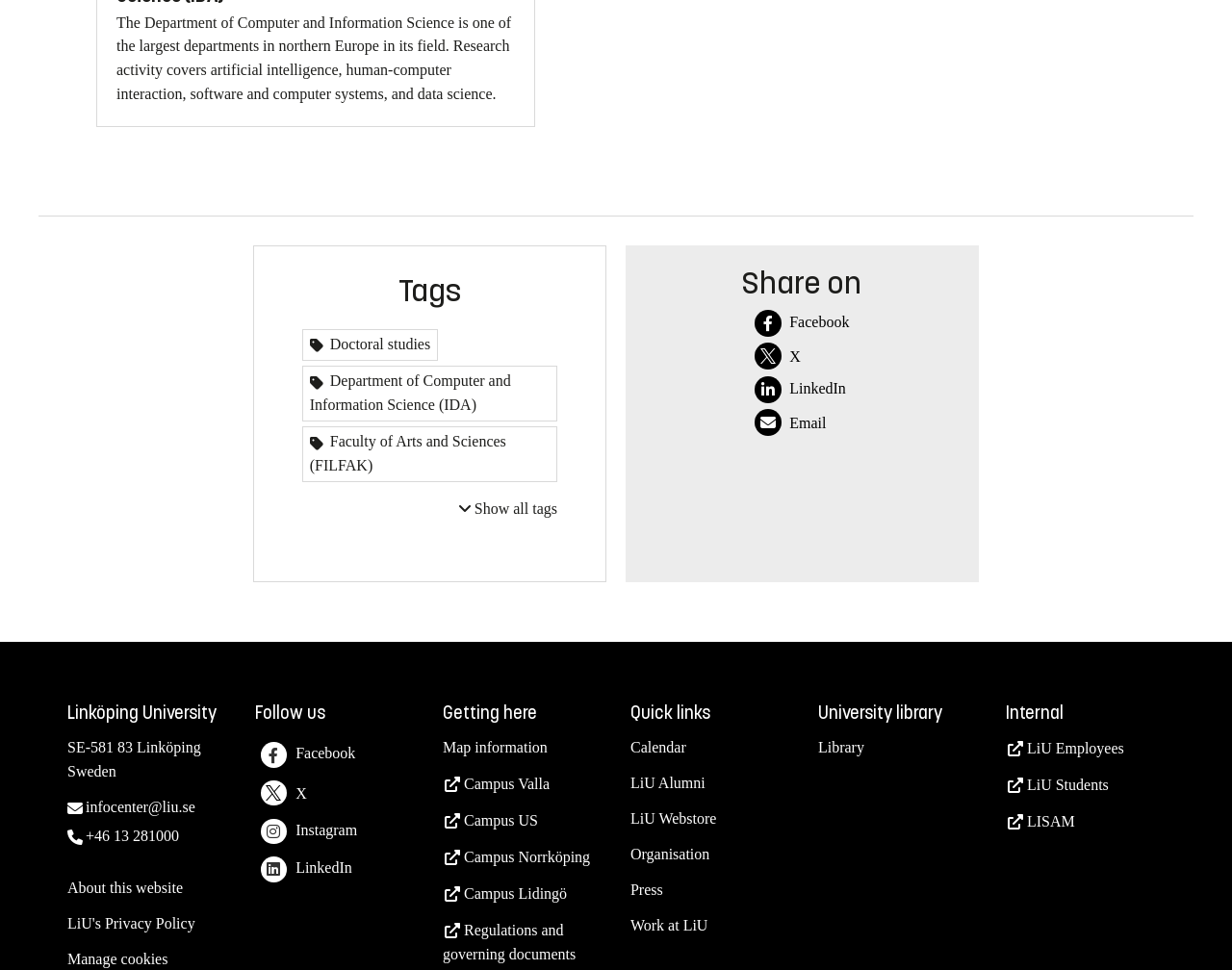What is the email address of the university's info center?
Refer to the image and provide a detailed answer to the question.

I found the answer by looking at the link element with the text 'infocenter@liu.se' located at the bottom left of the webpage, which is likely to be the email address of the university's info center.